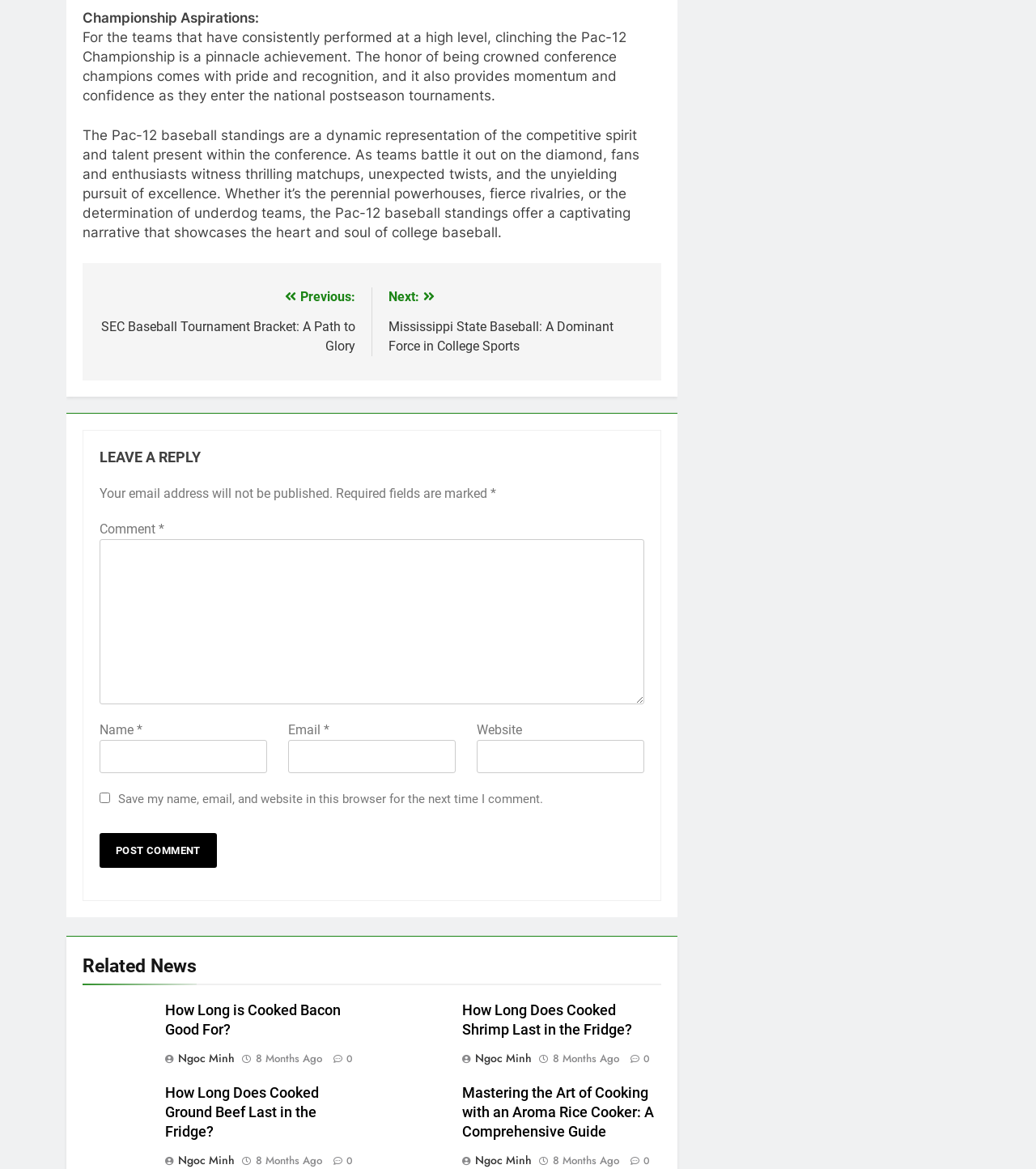Highlight the bounding box coordinates of the region I should click on to meet the following instruction: "Click the 'Previous' link".

[0.095, 0.246, 0.343, 0.303]